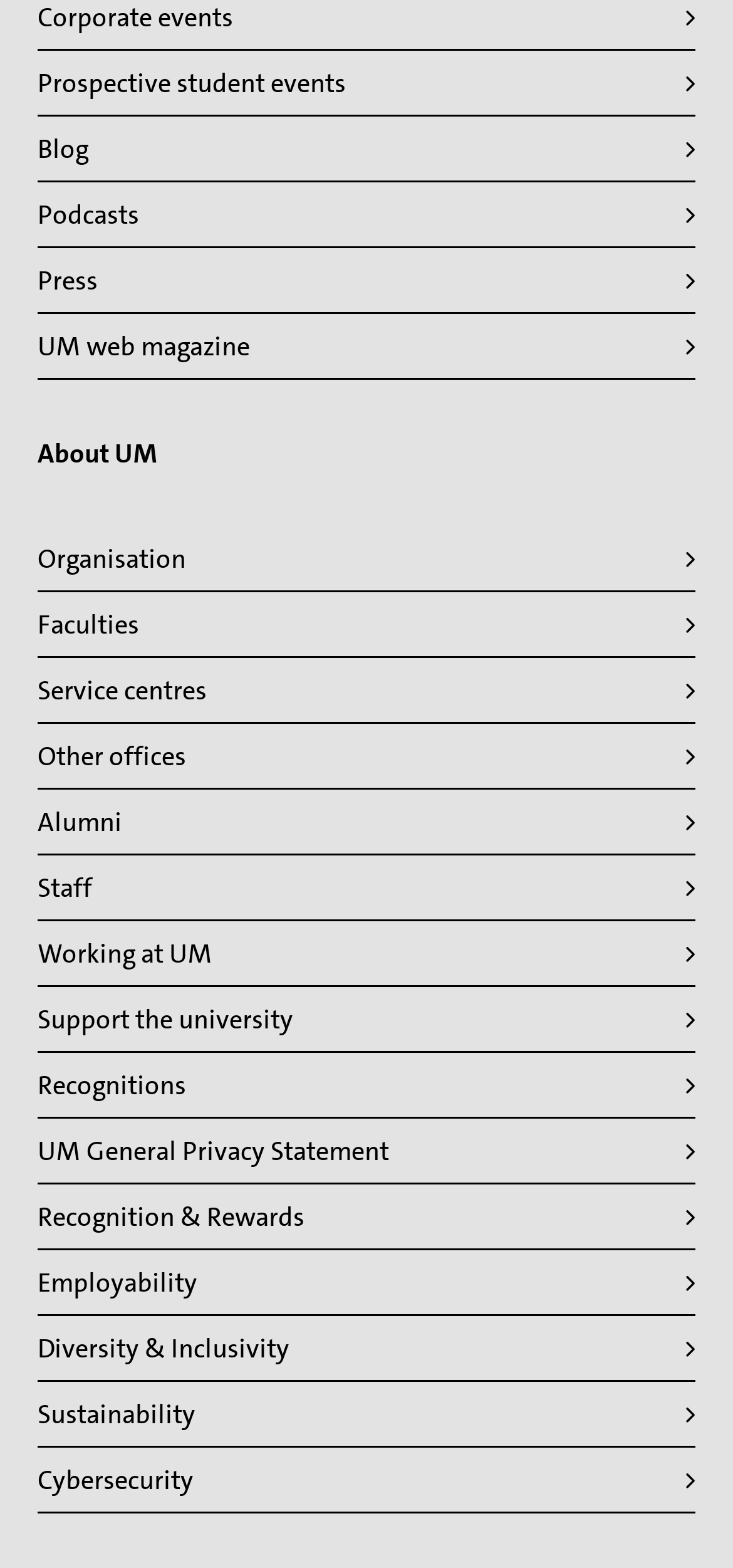Identify the bounding box of the HTML element described here: "Diversity & Inclusivity". Provide the coordinates as four float numbers between 0 and 1: [left, top, right, bottom].

[0.051, 0.849, 0.949, 0.871]